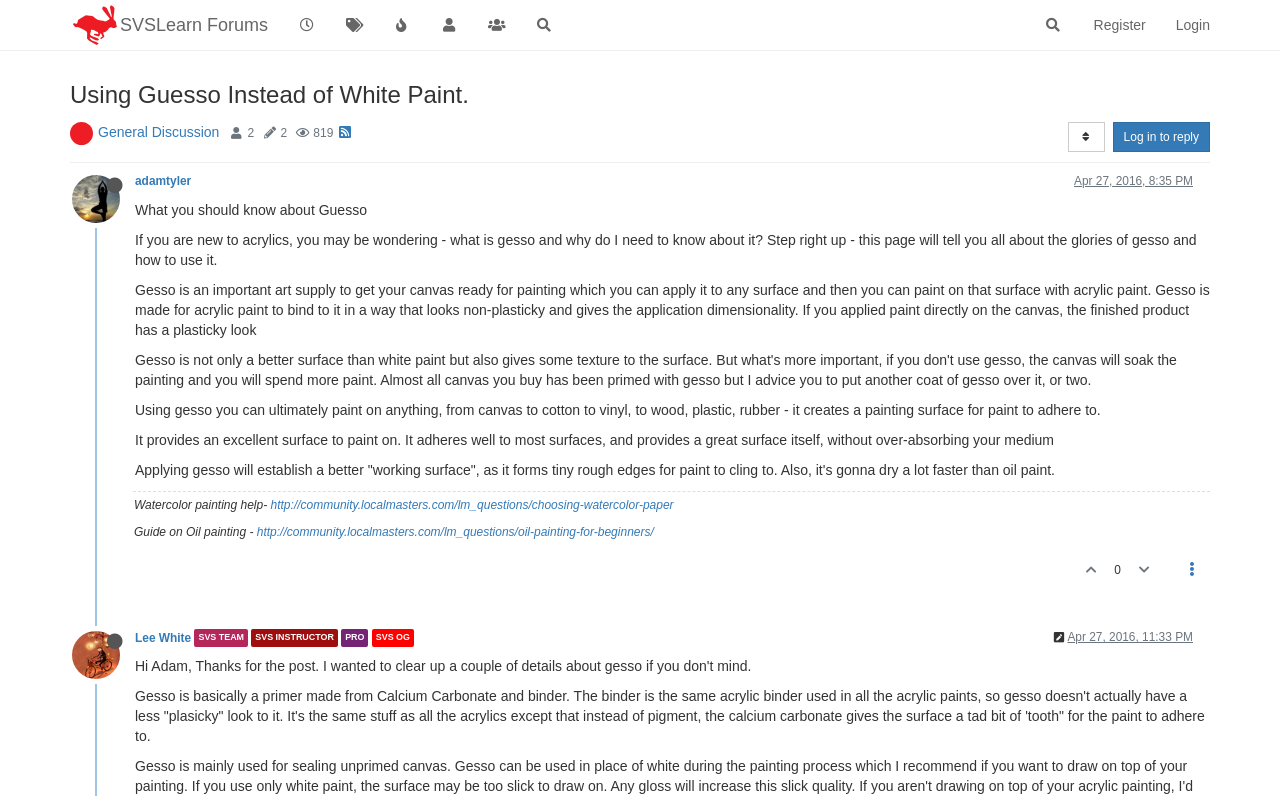How many links are there in the webpage?
Based on the image content, provide your answer in one word or a short phrase.

Multiple